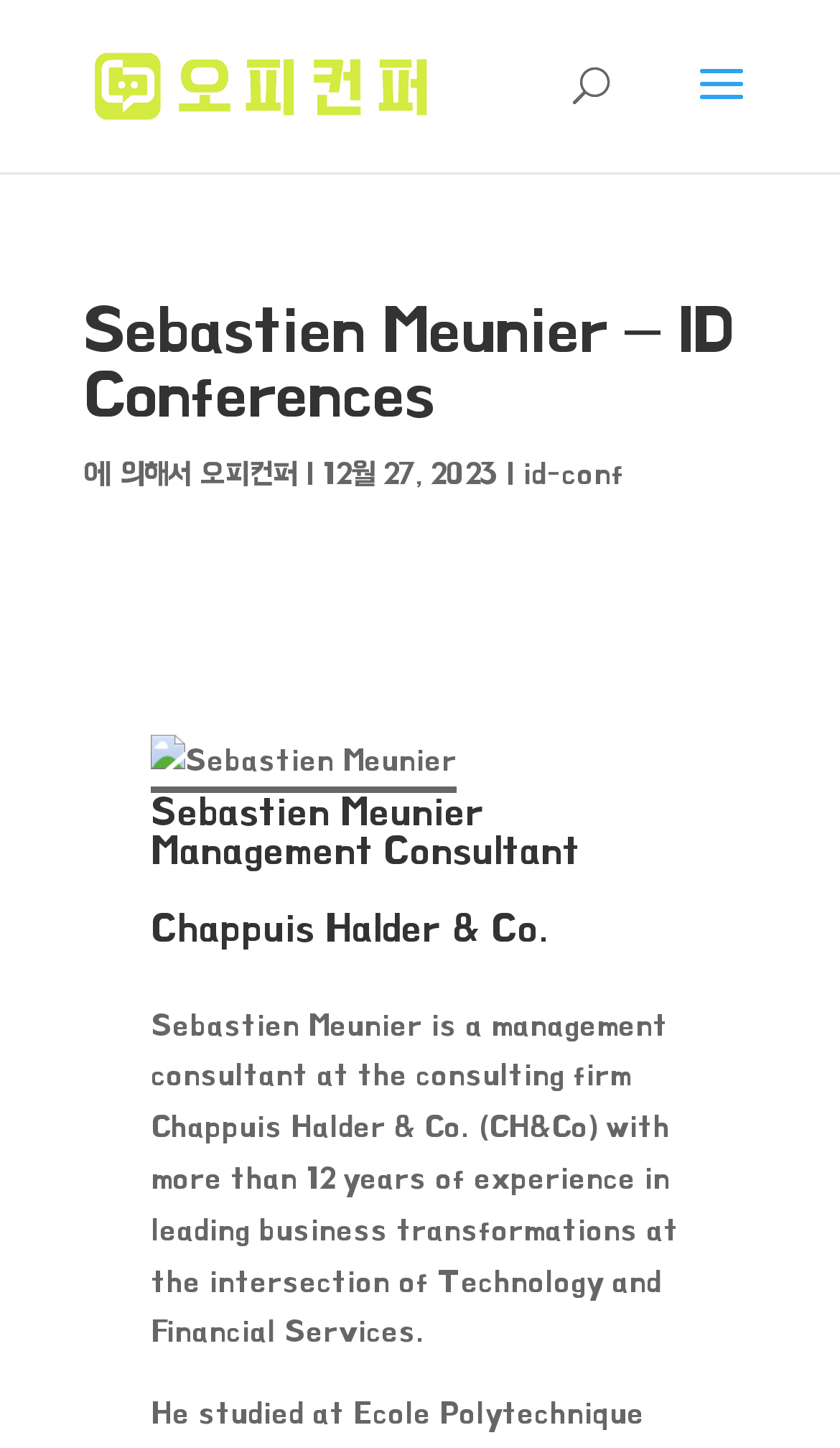What is Sebastien Meunier's profession?
Give a one-word or short-phrase answer derived from the screenshot.

Management consultant